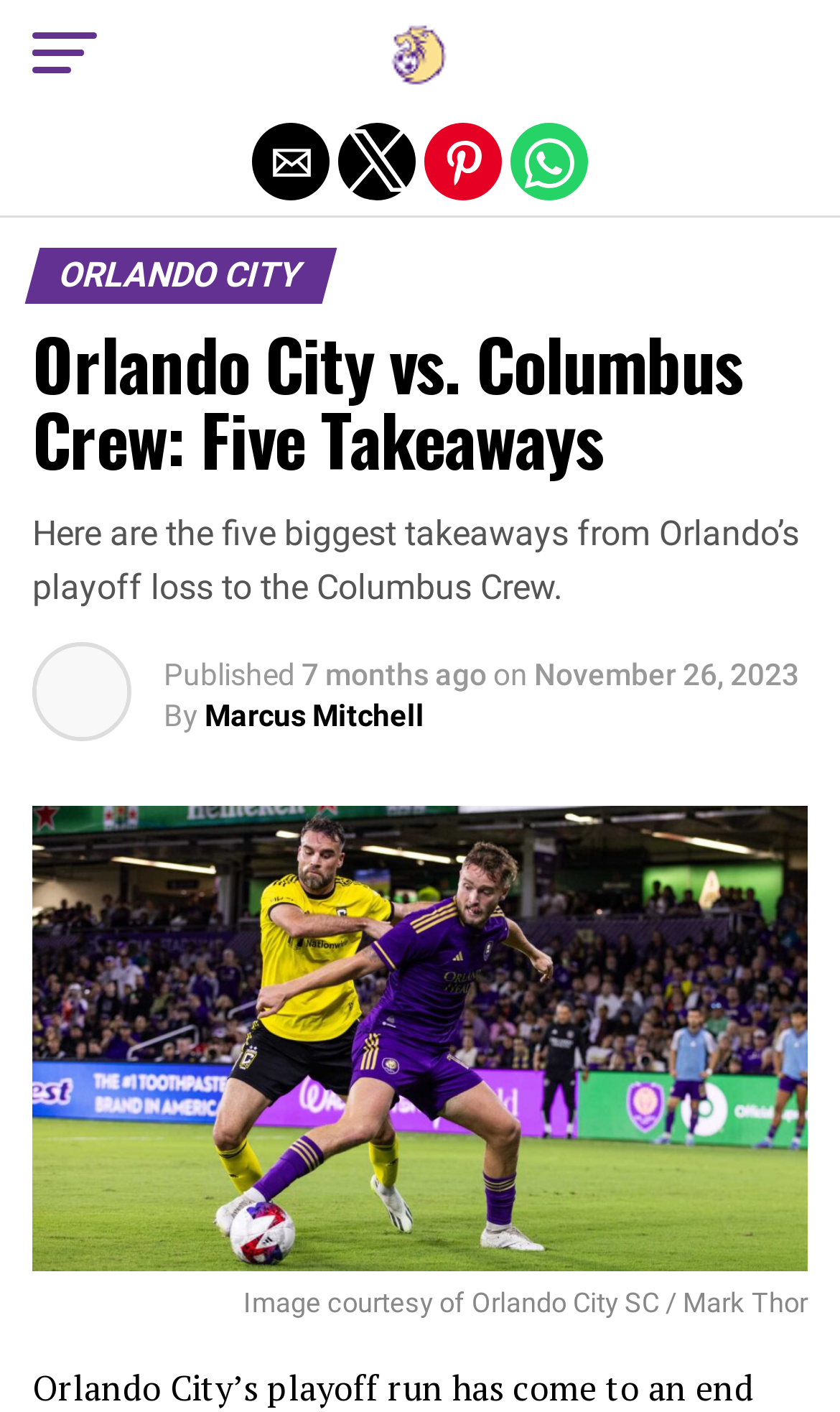What is the source of the image?
Look at the screenshot and respond with a single word or phrase.

Orlando City SC / Mark Thor